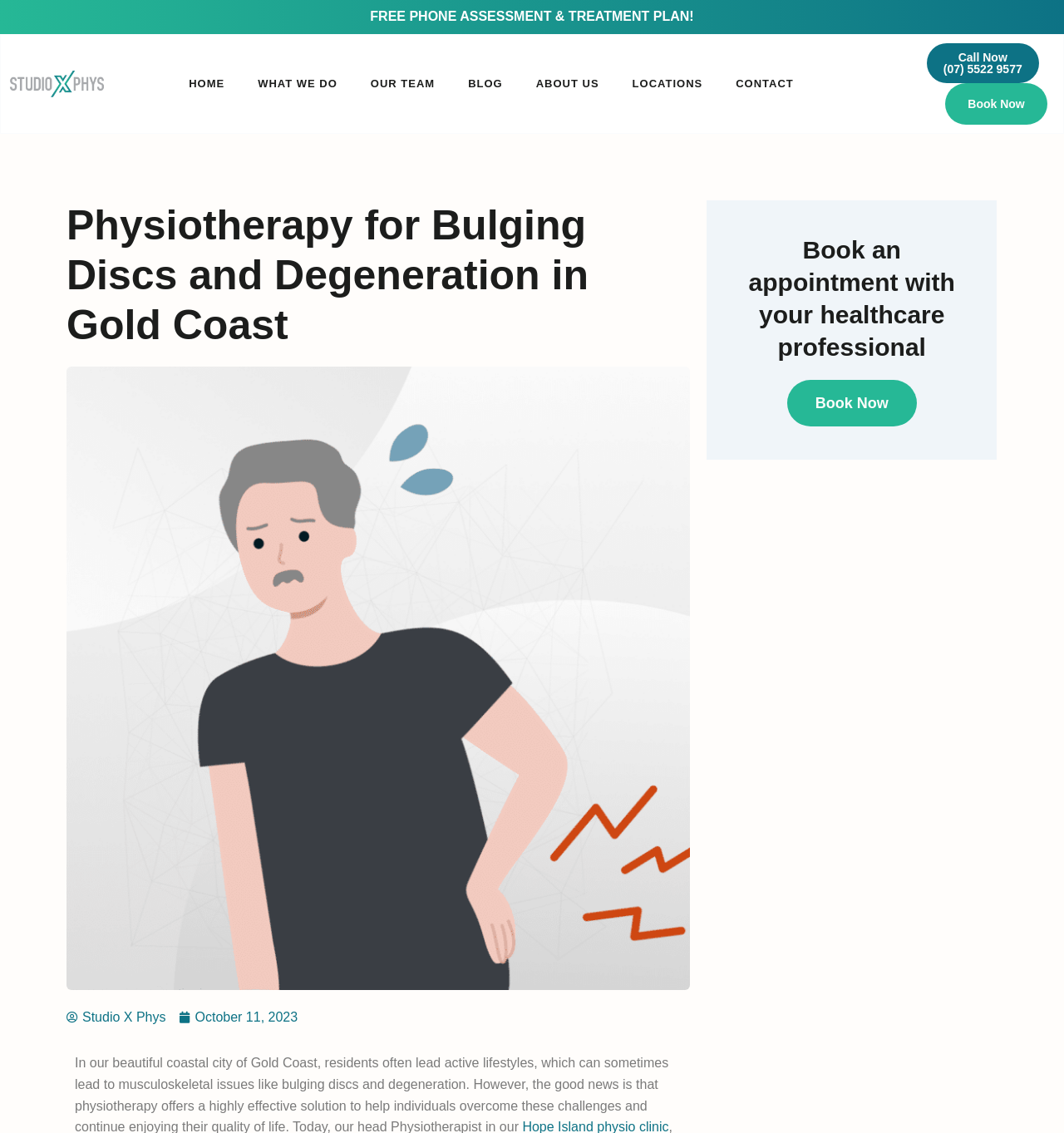Please specify the coordinates of the bounding box for the element that should be clicked to carry out this instruction: "Share the article on social media". The coordinates must be four float numbers between 0 and 1, formatted as [left, top, right, bottom].

None